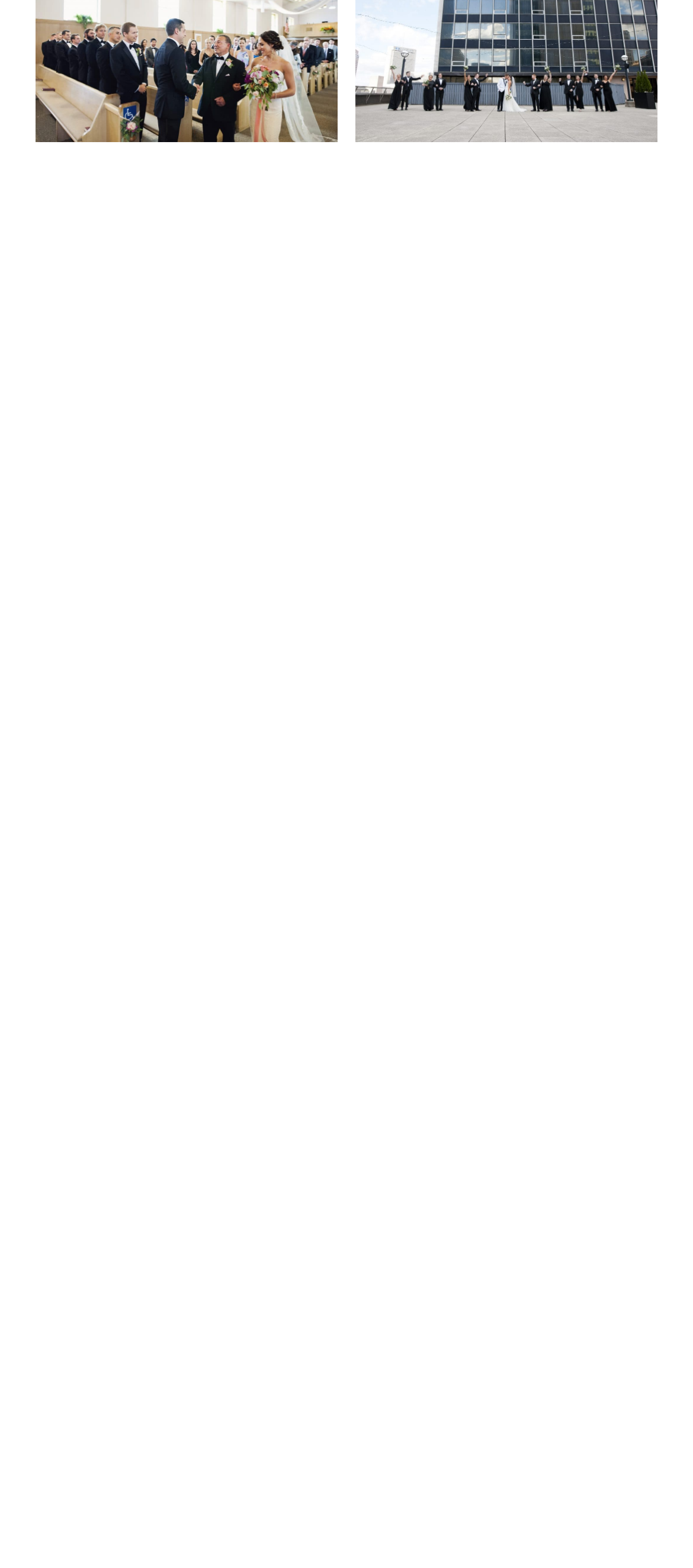Can you specify the bounding box coordinates of the area that needs to be clicked to fulfill the following instruction: "click on the image of portfolio Columbus Ohio wedding photography by AddVision Studios 89"?

[0.051, 0.102, 0.487, 0.23]